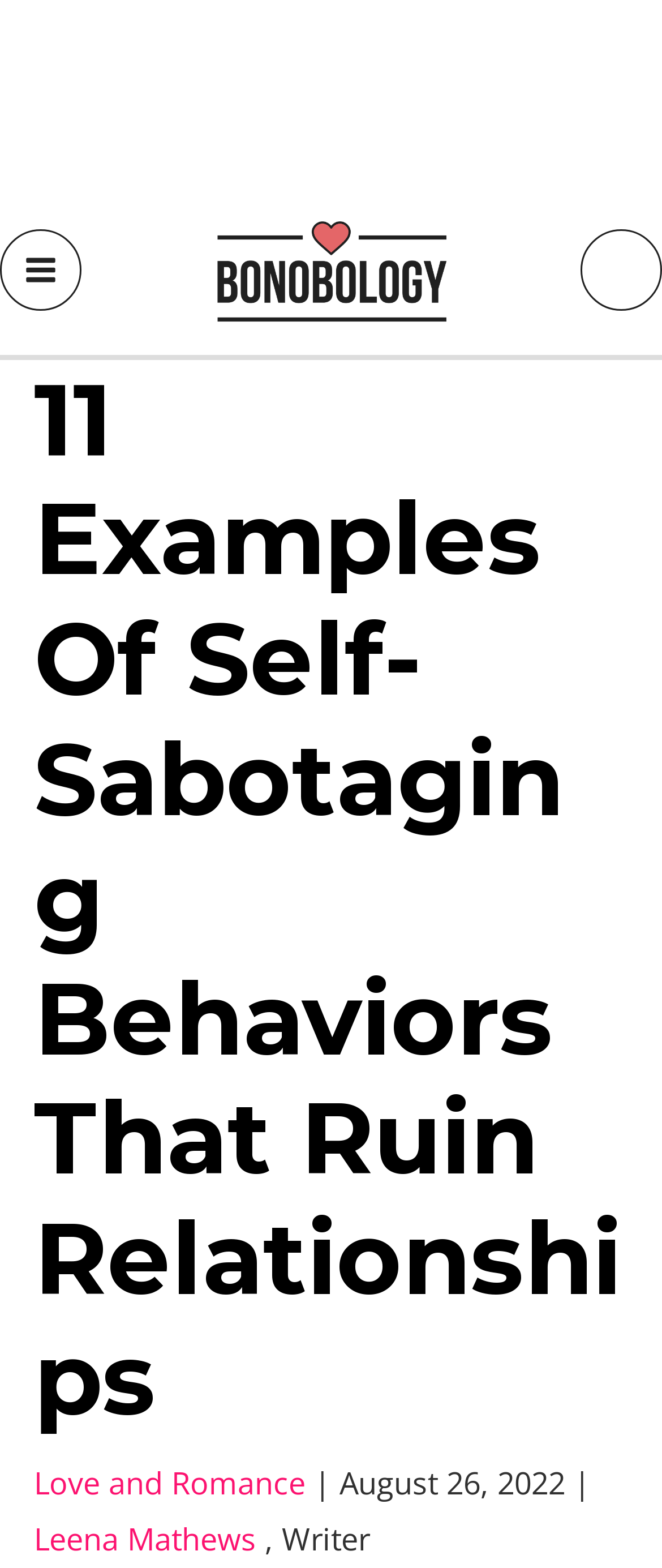Elaborate on the webpage's design and content in a detailed caption.

The webpage is about self-sabotaging behaviors that ruin relationships, with a focus on 11 specific examples. At the top of the page, there is a main menu button on the left side, accompanied by a small image. To the right of the button, the website's logo, "Bonobology", is displayed with an image. 

Below the logo, the title "11 Examples Of Self-Sabotaging Behaviors That Ruin Relationships" is prominently displayed, taking up most of the width of the page. Underneath the title, there is a section with a link to "Love and Romance" on the left, followed by a vertical line, and then the date "August 26, 2022" on the right. 

Further down, the author's name, "Leena Mathews", is displayed on the left, with a label "Editor Info" and a description "Writer" on the right. The rest of the page likely contains the 11 examples of self-sabotaging behaviors, but the exact content is not specified in the accessibility tree.